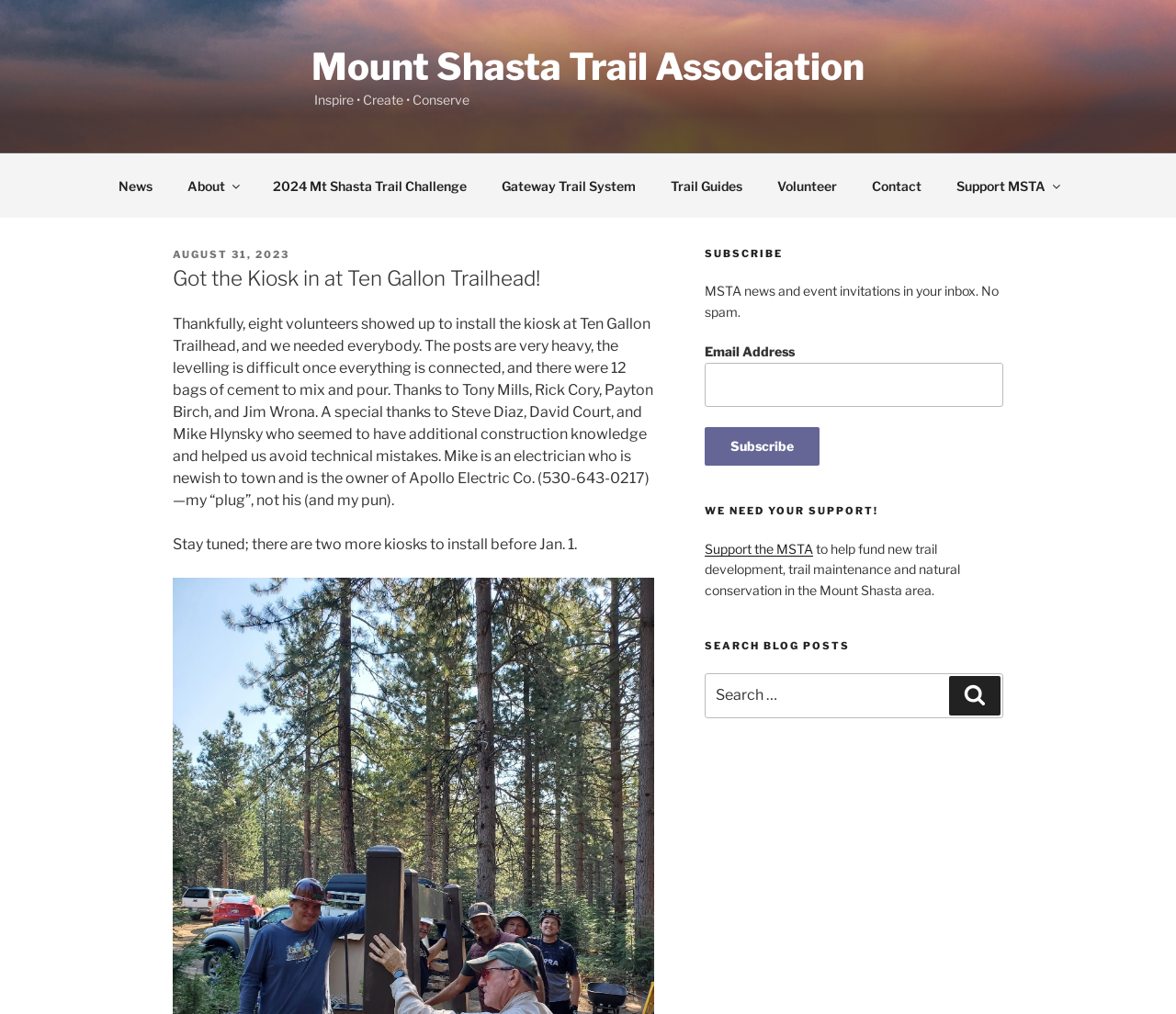Please provide the bounding box coordinates for the UI element as described: "About". The coordinates must be four floats between 0 and 1, represented as [left, top, right, bottom].

[0.145, 0.161, 0.216, 0.205]